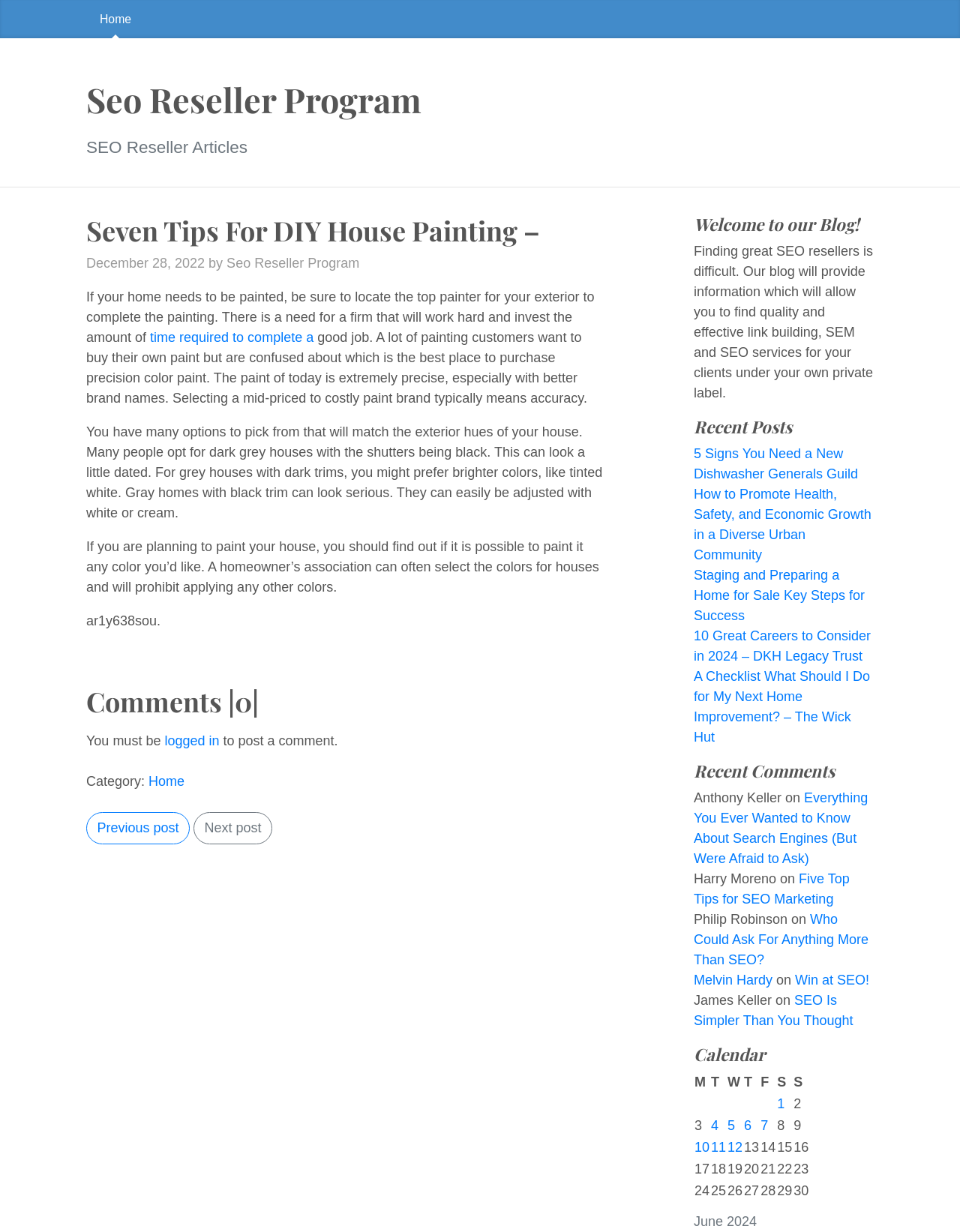What is the author of the blog post?
Based on the image, answer the question in a detailed manner.

The author of the blog post can be determined by reading the text 'by Seo Reseller Program' which is located below the heading 'Seven Tips For DIY House Painting –'.